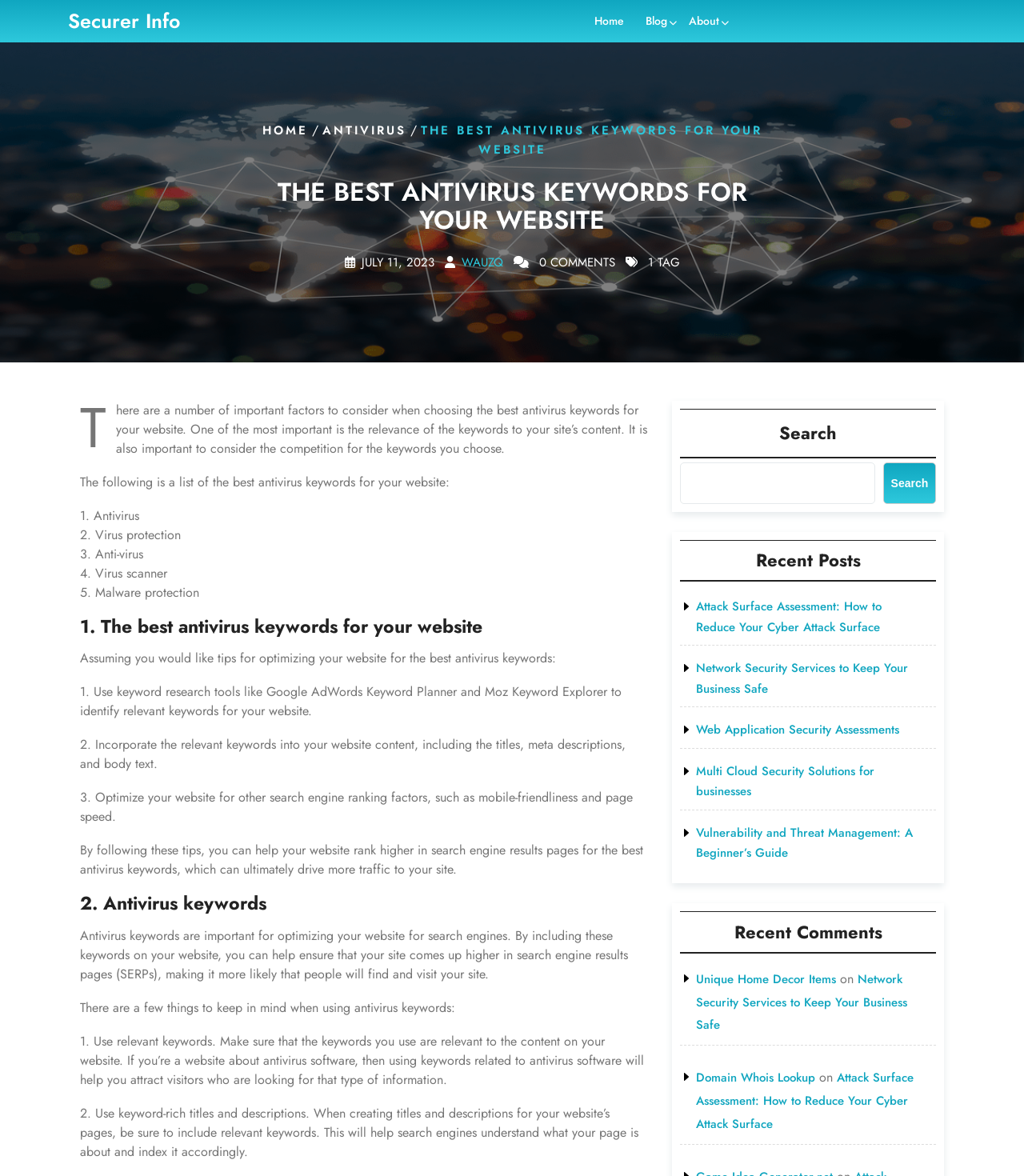Please identify the bounding box coordinates of the element that needs to be clicked to execute the following command: "View the 'Recent Posts'". Provide the bounding box using four float numbers between 0 and 1, formatted as [left, top, right, bottom].

[0.664, 0.459, 0.914, 0.495]